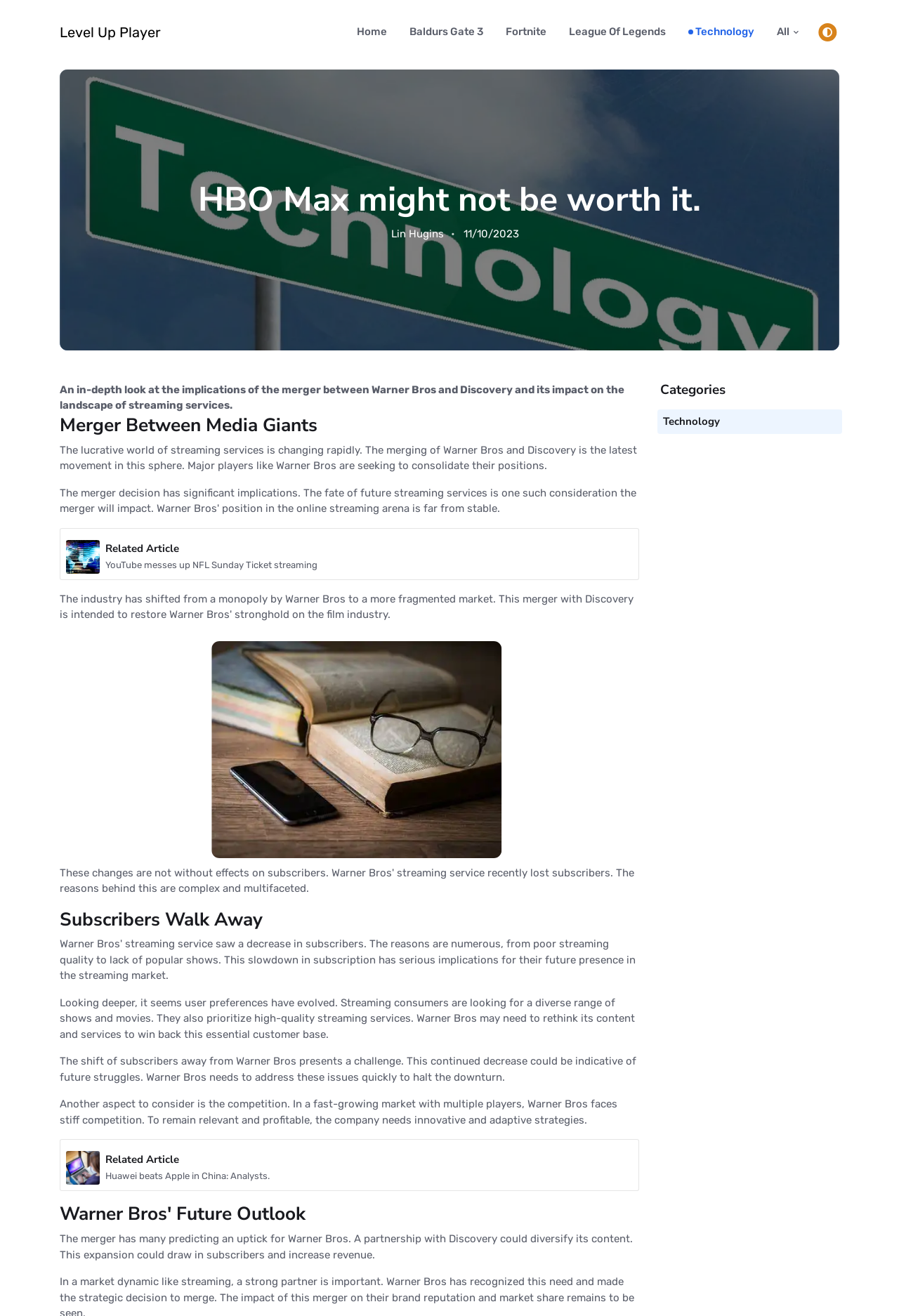Could you specify the bounding box coordinates for the clickable section to complete the following instruction: "Click on the search button"?

[0.91, 0.017, 0.931, 0.031]